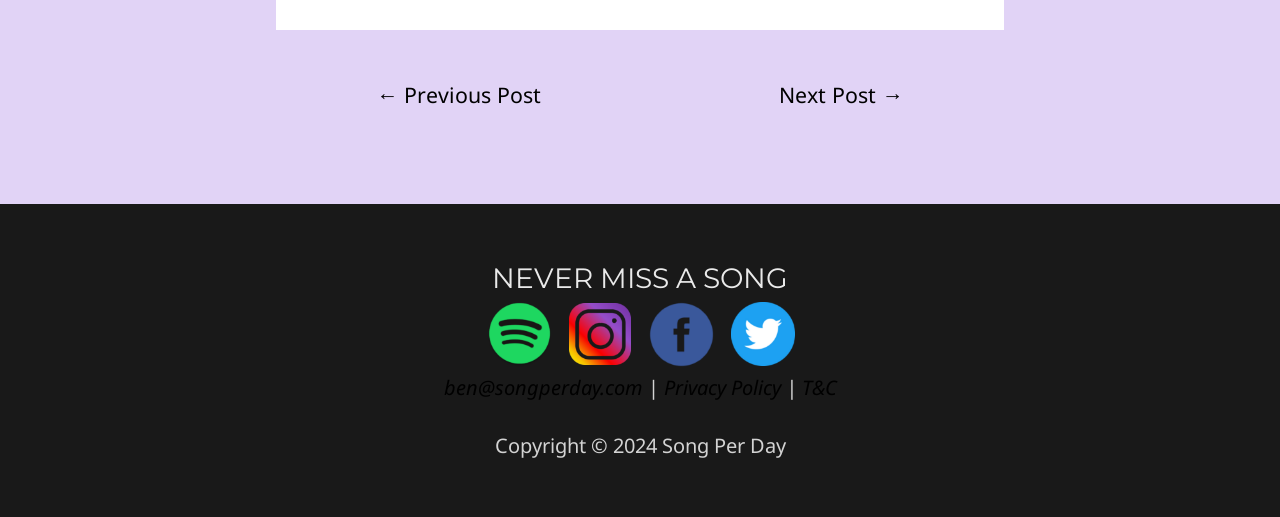Identify the bounding box coordinates for the region to click in order to carry out this instruction: "go to previous post". Provide the coordinates using four float numbers between 0 and 1, formatted as [left, top, right, bottom].

[0.269, 0.14, 0.448, 0.236]